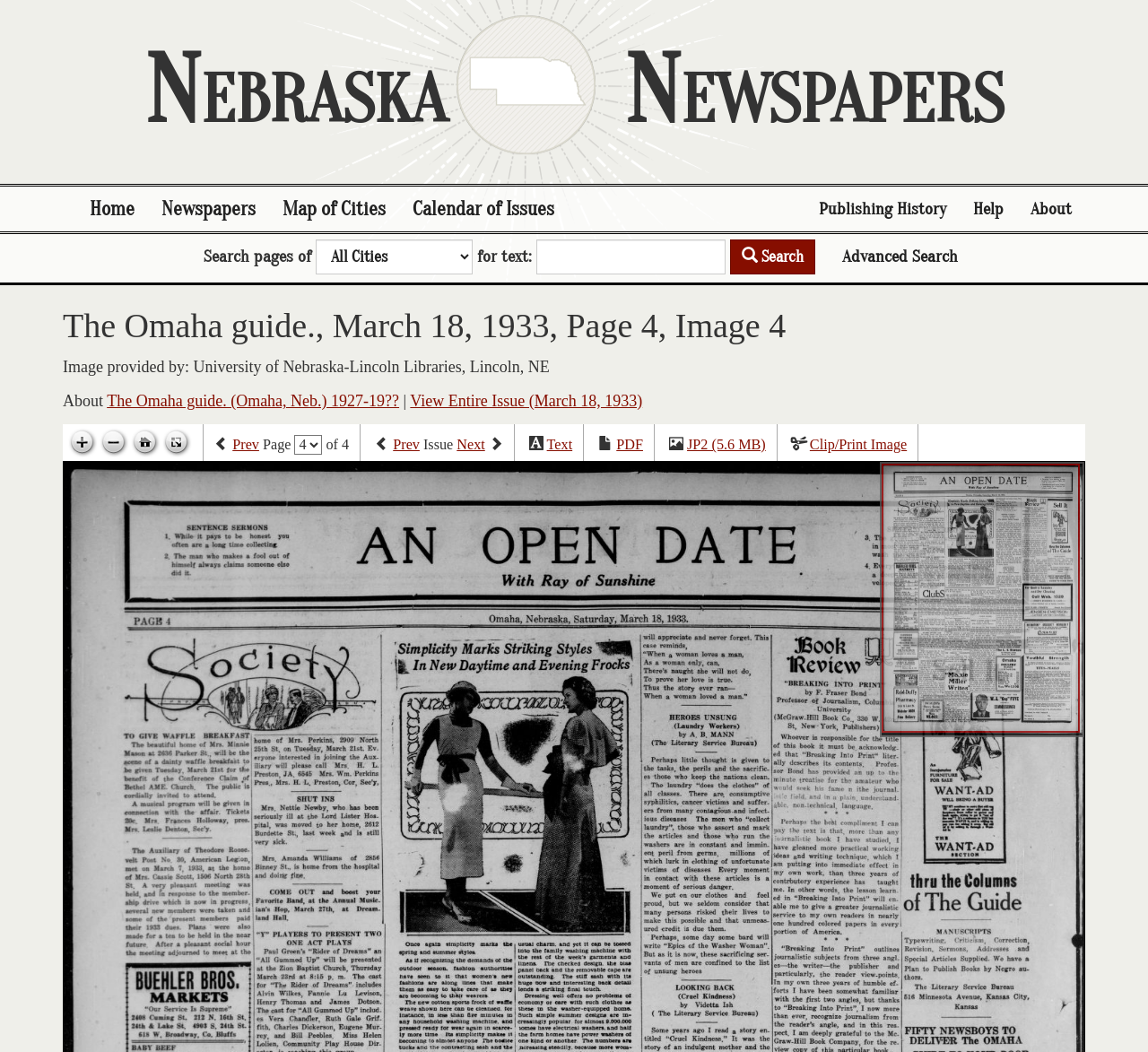What is the purpose of the 'Search pages of' dropdown menu?
Give a thorough and detailed response to the question.

The answer can be inferred by looking at the dropdown menu and its label 'Search pages of'. The menu is likely used to select the scope of the search, such as searching within a specific newspaper or date range.